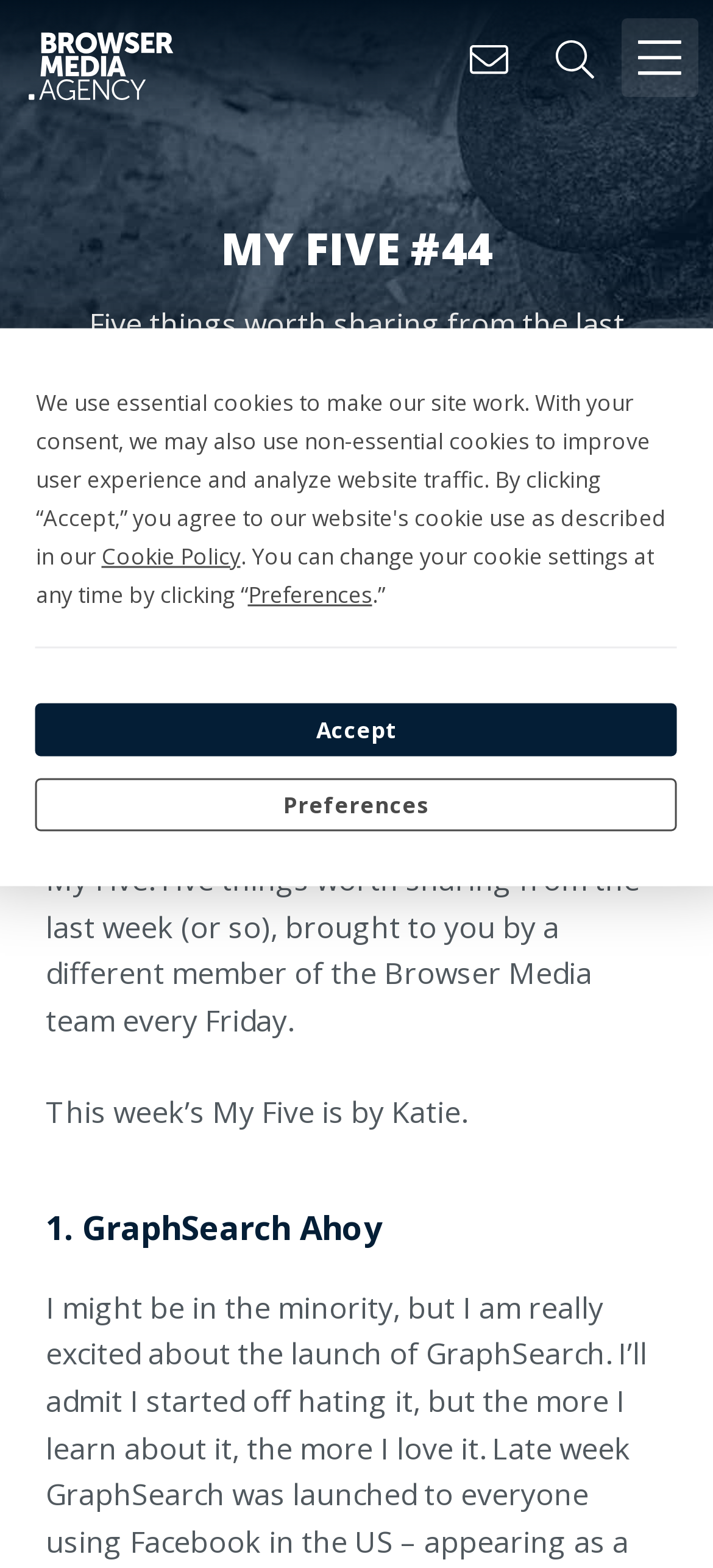Based on the element description: "Preferences", identify the UI element and provide its bounding box coordinates. Use four float numbers between 0 and 1, [left, top, right, bottom].

[0.05, 0.496, 0.95, 0.53]